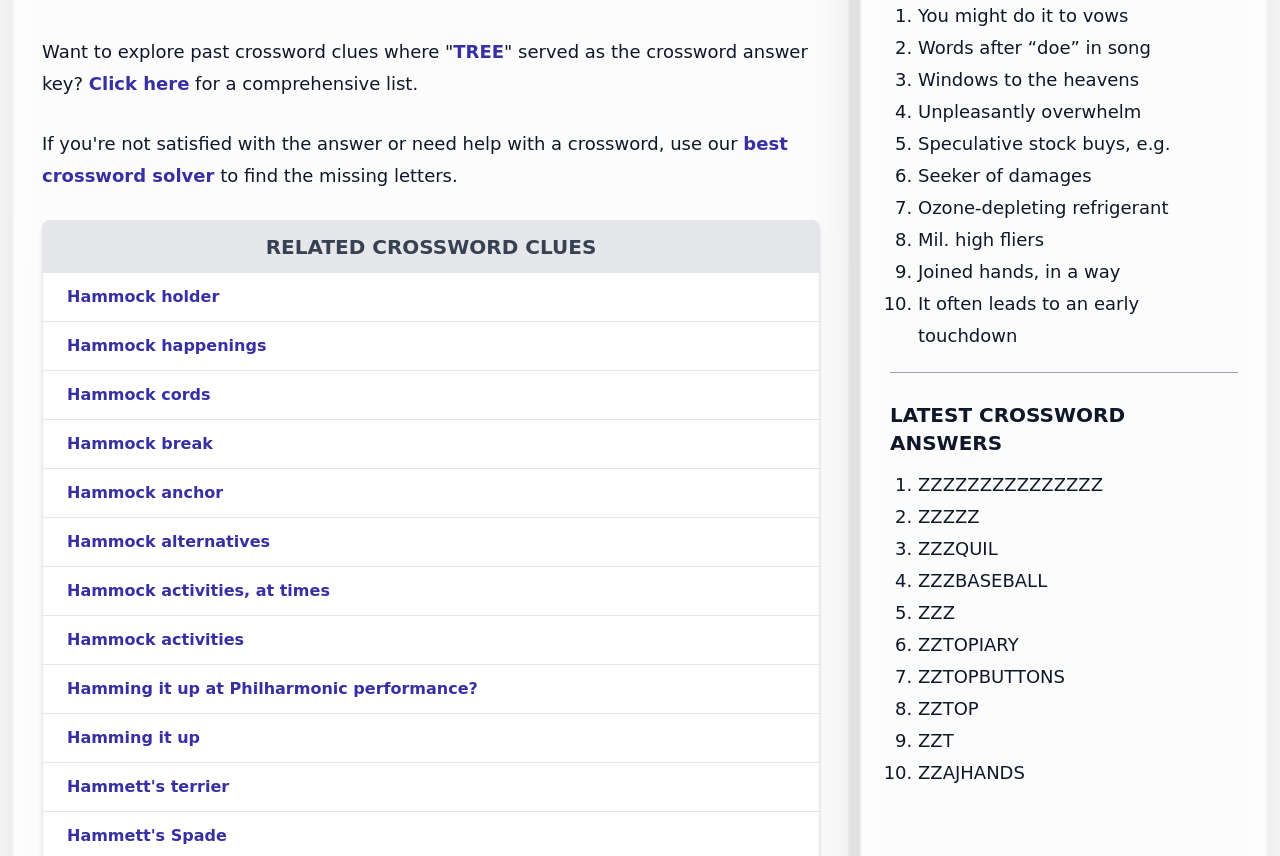Using the description: "Hammock activities", determine the UI element's bounding box coordinates. Ensure the coordinates are in the format of four float numbers between 0 and 1, i.e., [left, top, right, bottom].

[0.052, 0.736, 0.191, 0.758]